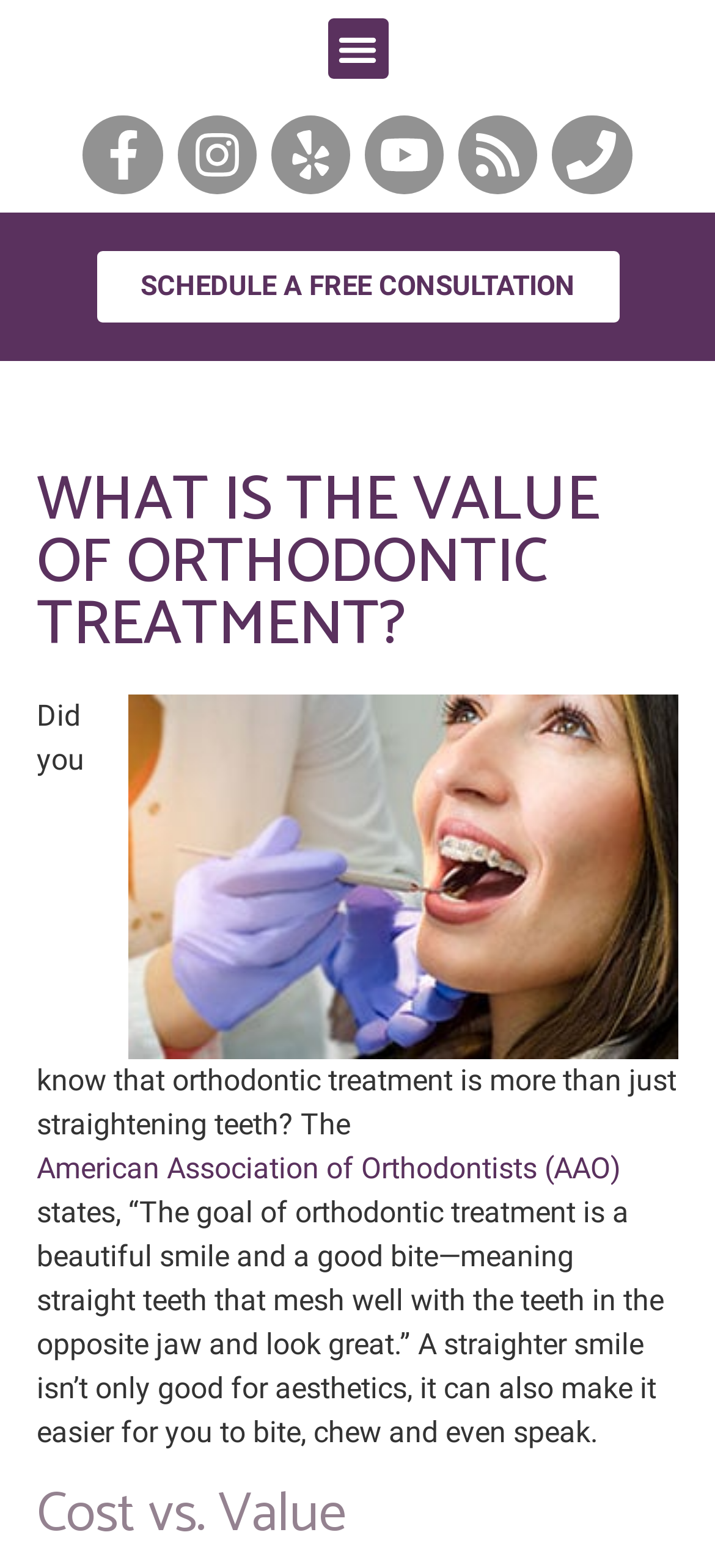Please determine the bounding box coordinates of the element's region to click in order to carry out the following instruction: "Click the Menu Toggle button". The coordinates should be four float numbers between 0 and 1, i.e., [left, top, right, bottom].

[0.458, 0.012, 0.542, 0.05]